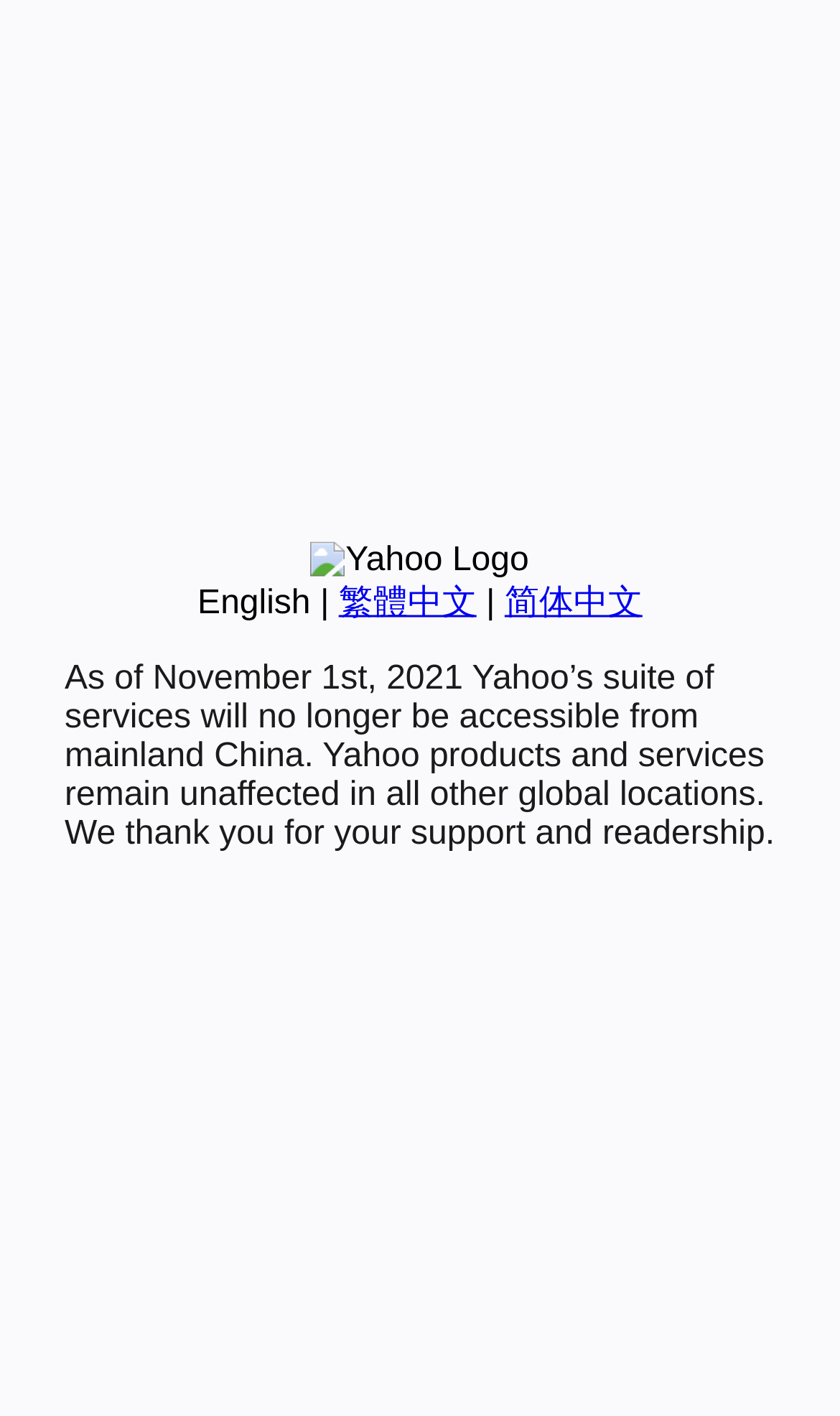Extract the bounding box of the UI element described as: "繁體中文".

[0.403, 0.413, 0.567, 0.439]